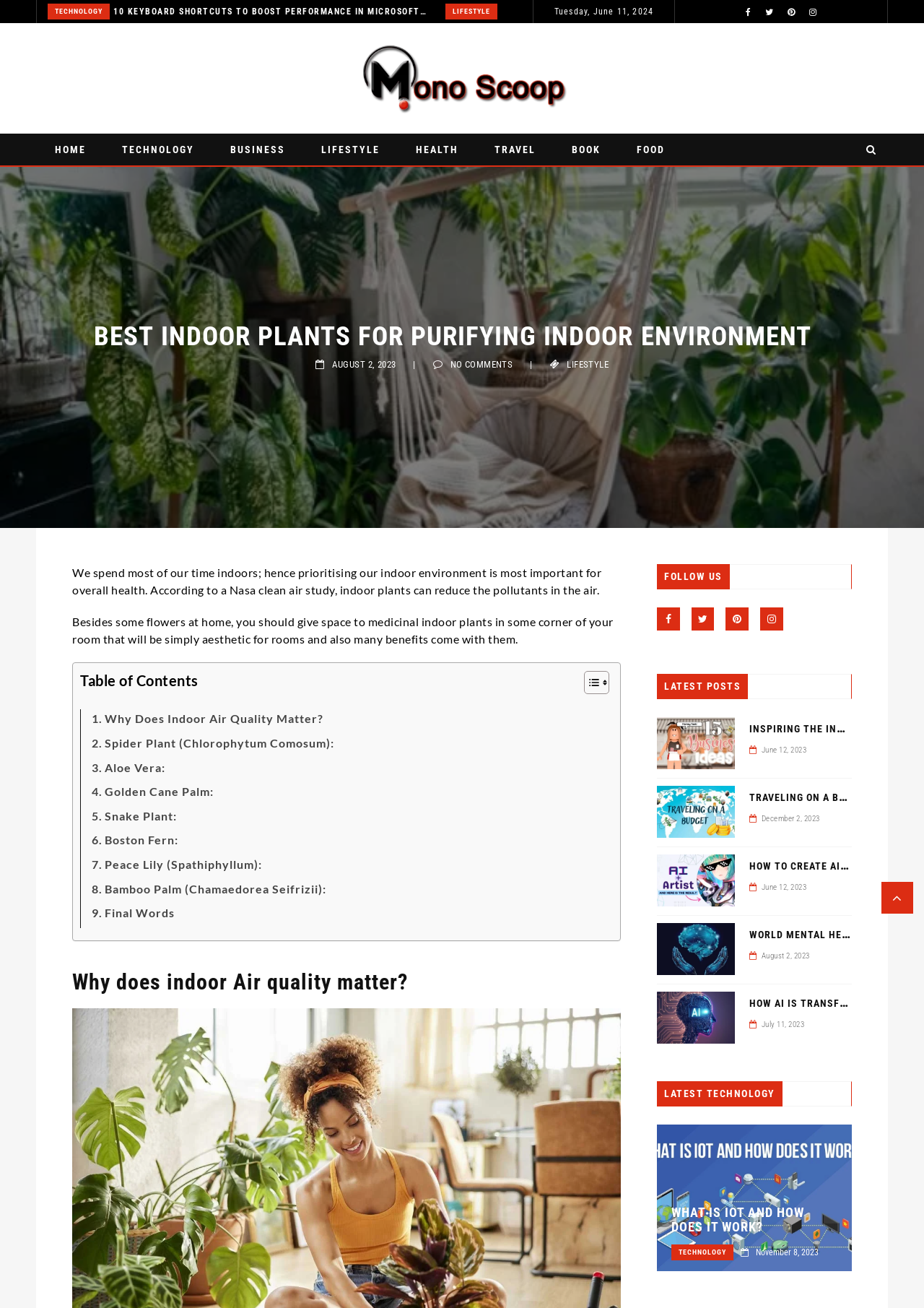Provide the bounding box coordinates of the HTML element described by the text: "Technology".

[0.411, 0.427, 0.478, 0.439]